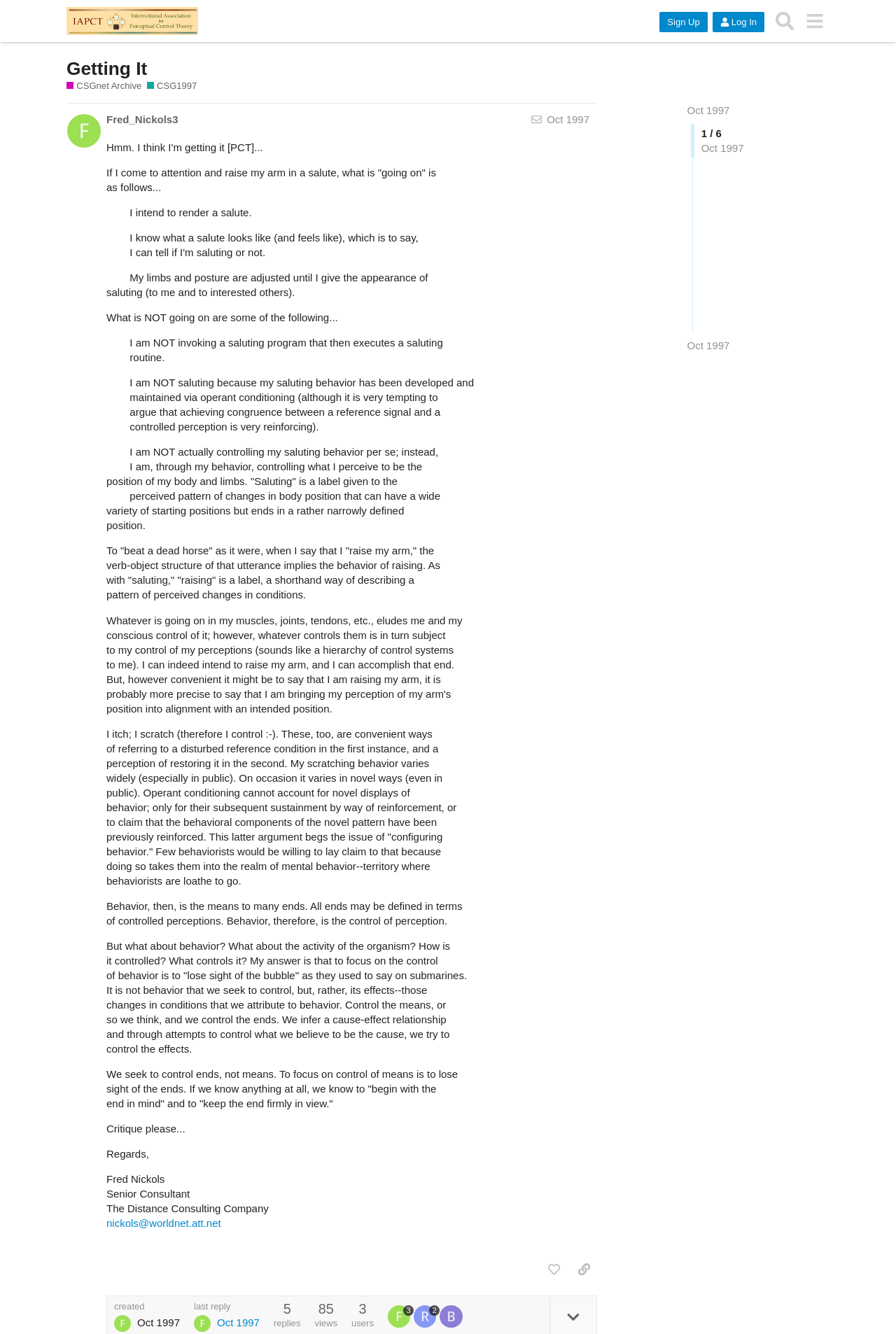Bounding box coordinates must be specified in the format (top-left x, top-left y, bottom-right x, bottom-right y). All values should be floating point numbers between 0 and 1. What are the bounding box coordinates of the UI element described as: CSGnet Archive

[0.074, 0.06, 0.158, 0.069]